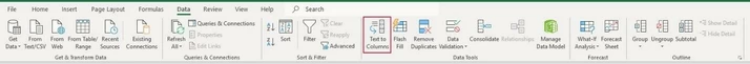Detail everything you observe in the image.

This image depicts the "Data" tab in Microsoft Excel 2016, focusing on the "Text to Columns" feature, which is crucial for users who want to separate data within a single cell into multiple columns. The tab includes several tools, with "Text to Columns" highlighted prominently in the "Data Tools" section. This function allows users to specify delimiters such as commas, spaces, or custom symbols to divide the content effectively. It is a vital tool for data organization and cleaning, enabling efficient management of spreadsheet information by breaking down complex data entries into more manageable pieces.